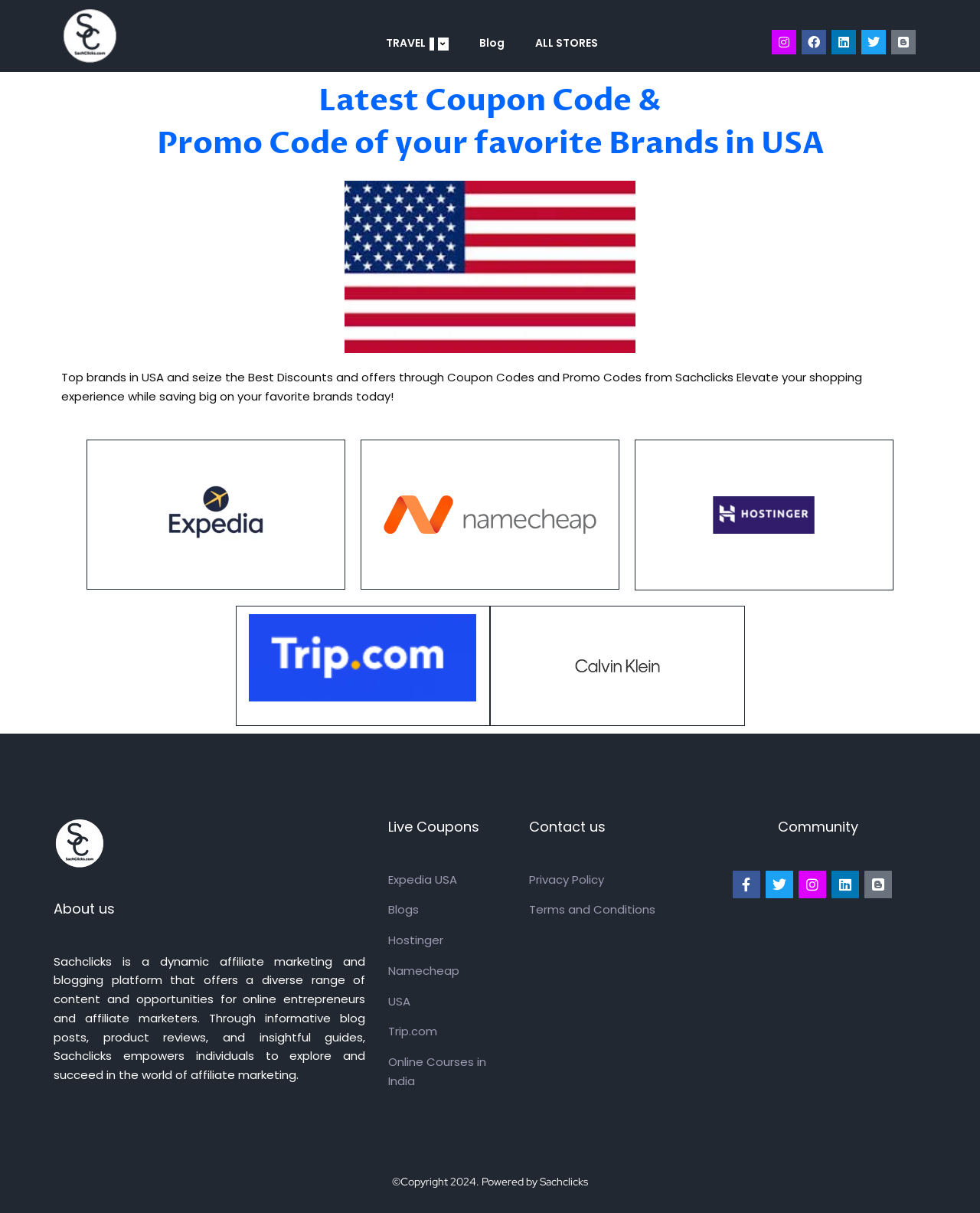Can you specify the bounding box coordinates of the area that needs to be clicked to fulfill the following instruction: "Read the blog"?

[0.473, 0.02, 0.53, 0.051]